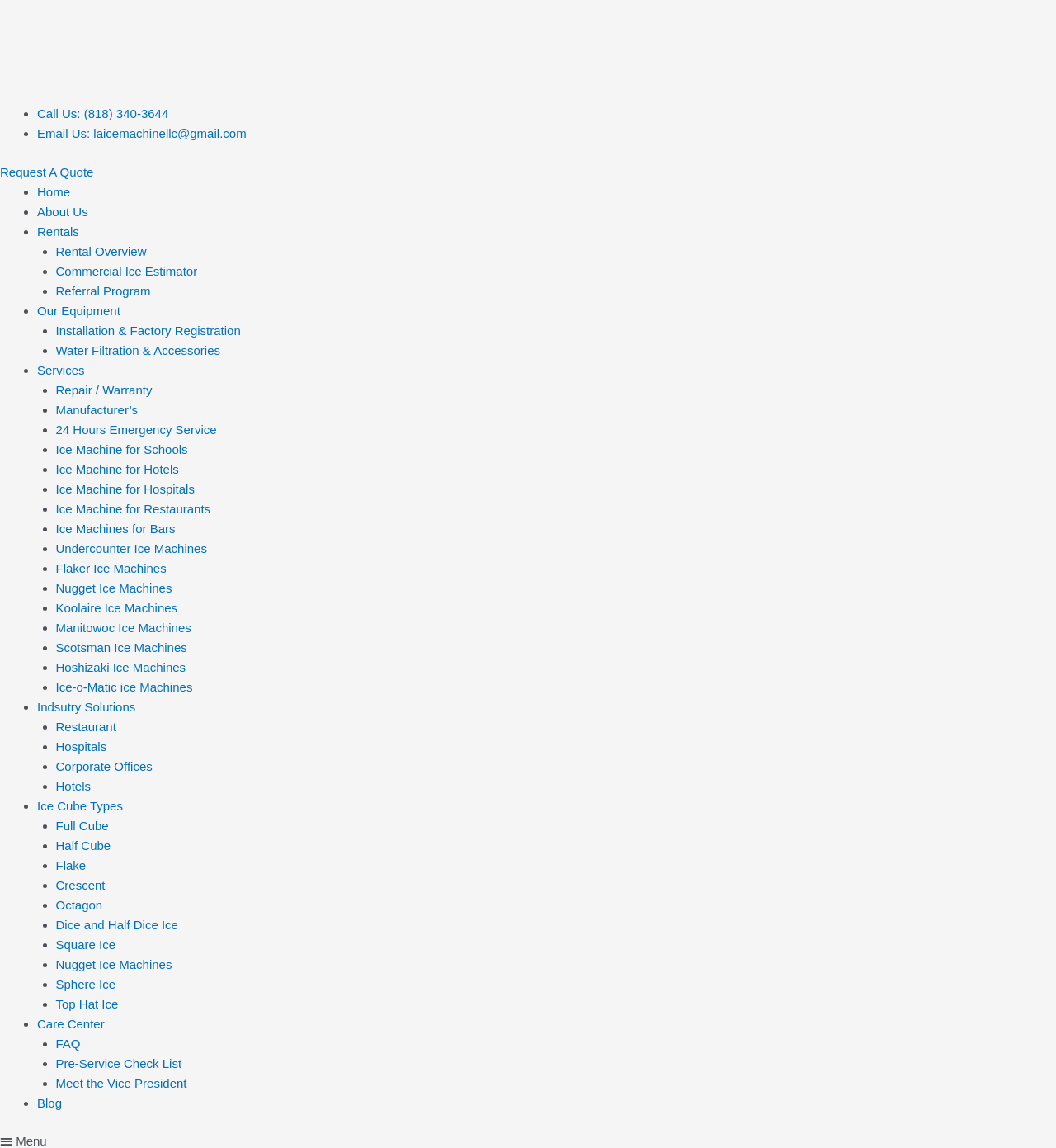Locate the primary heading on the webpage and return its text.

LA Ice Machine: What Makes Us So Special?